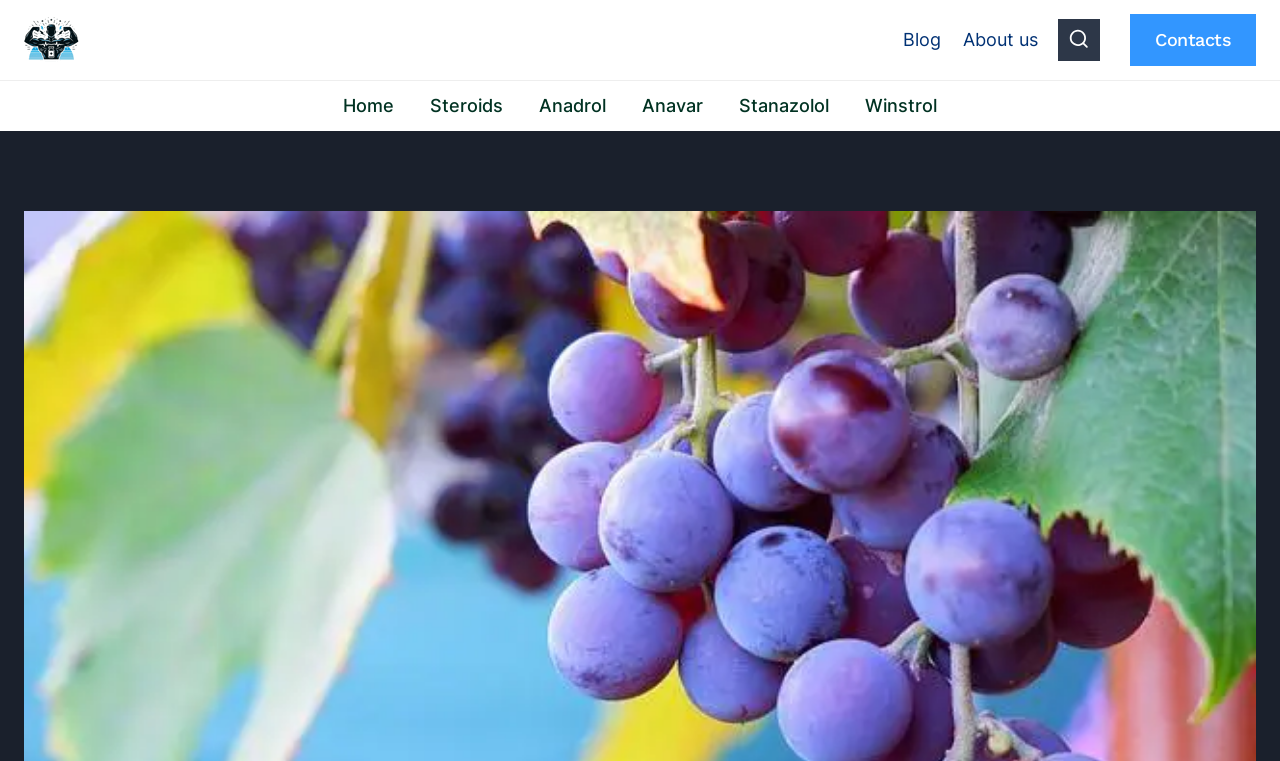Find the bounding box coordinates for the area that should be clicked to accomplish the instruction: "go to Winstrol page".

[0.662, 0.106, 0.746, 0.173]